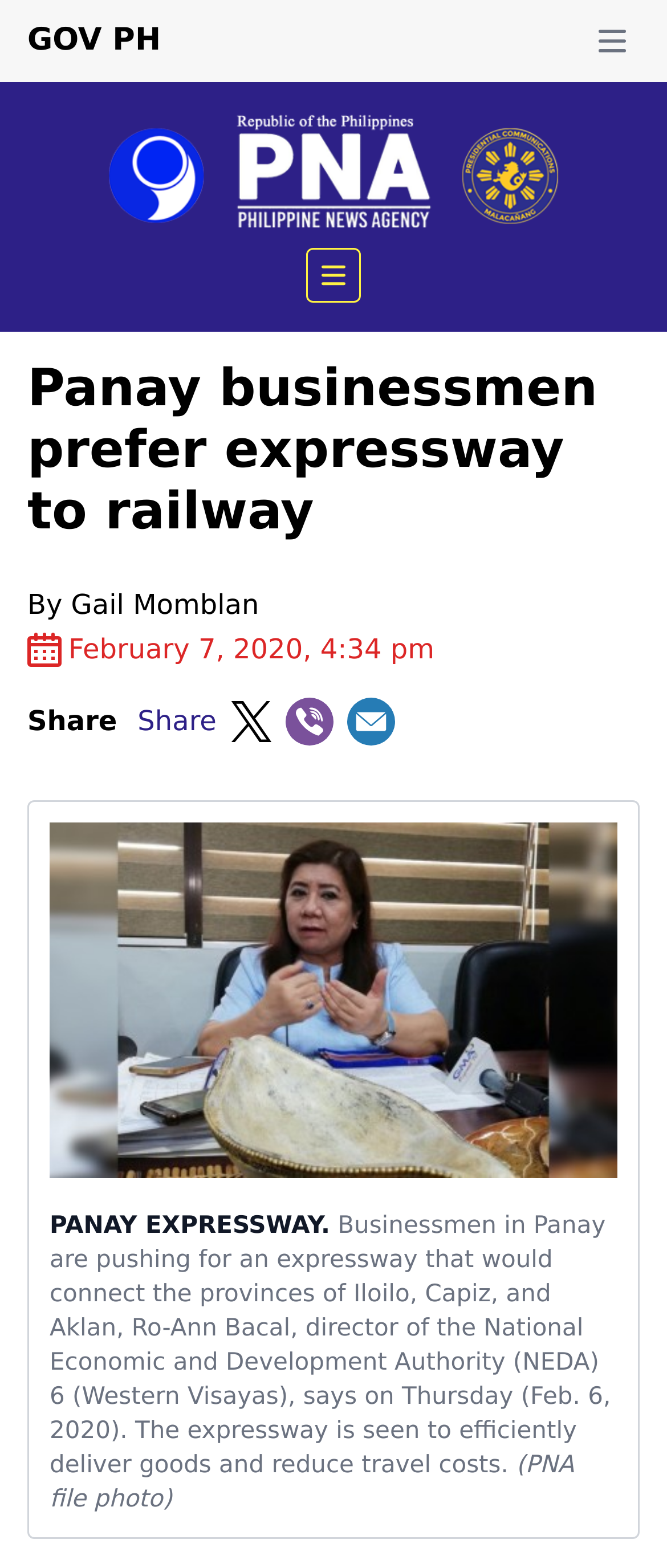What is the name of the director mentioned in the article?
Answer with a single word or phrase by referring to the visual content.

Ro-Ann Bacal